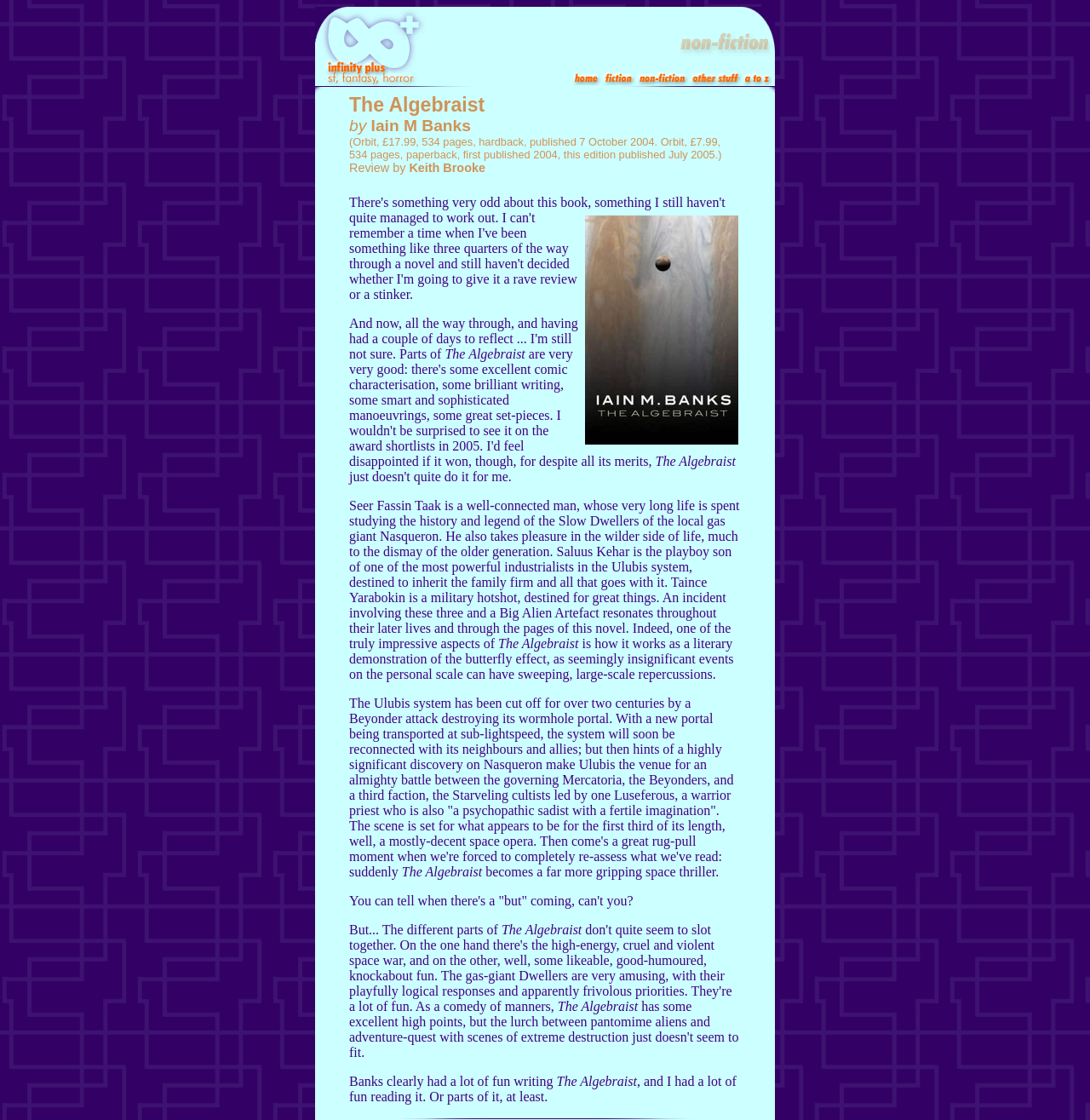What is the name of the system that has been cut off for over two centuries?
Look at the screenshot and give a one-word or phrase answer.

Ulubis system